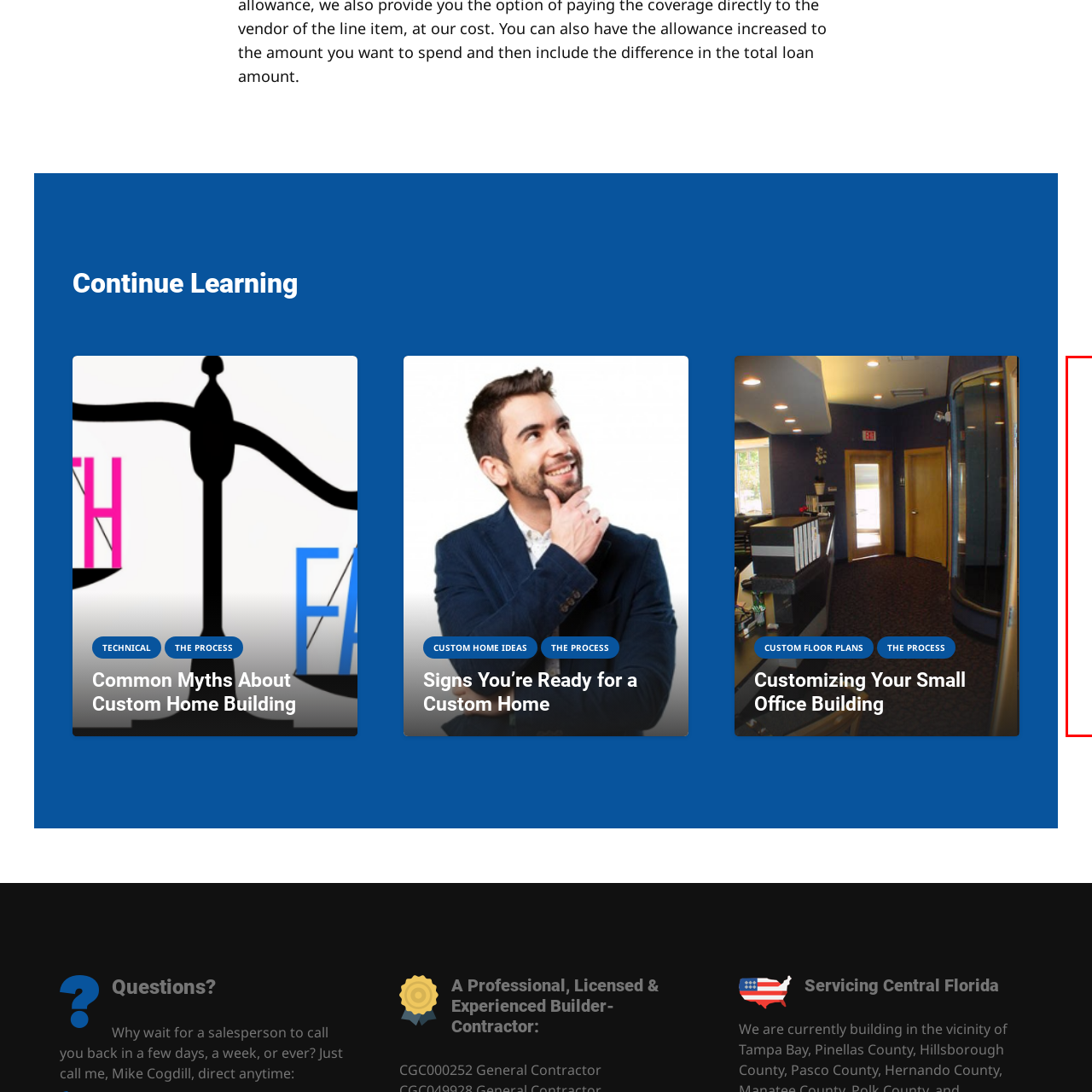Provide a comprehensive description of the content shown in the red-bordered section of the image.

The image depicts a collection of fully customizable homes, showcasing diverse architectural styles and designs that cater to individual preferences. This visual highlights the unique characteristics and flexibility available in home building, emphasizing tailored features that might include varied exterior materials, innovative layouts, and personalized amenities. The context suggests a focus on custom home construction, aiming to inspire potential homeowners with creative ideas and options. Accompanying this image, the webpage likely guides visitors towards exploring custom floor plans and the home-building process, offering insights and resources for dream home realization.